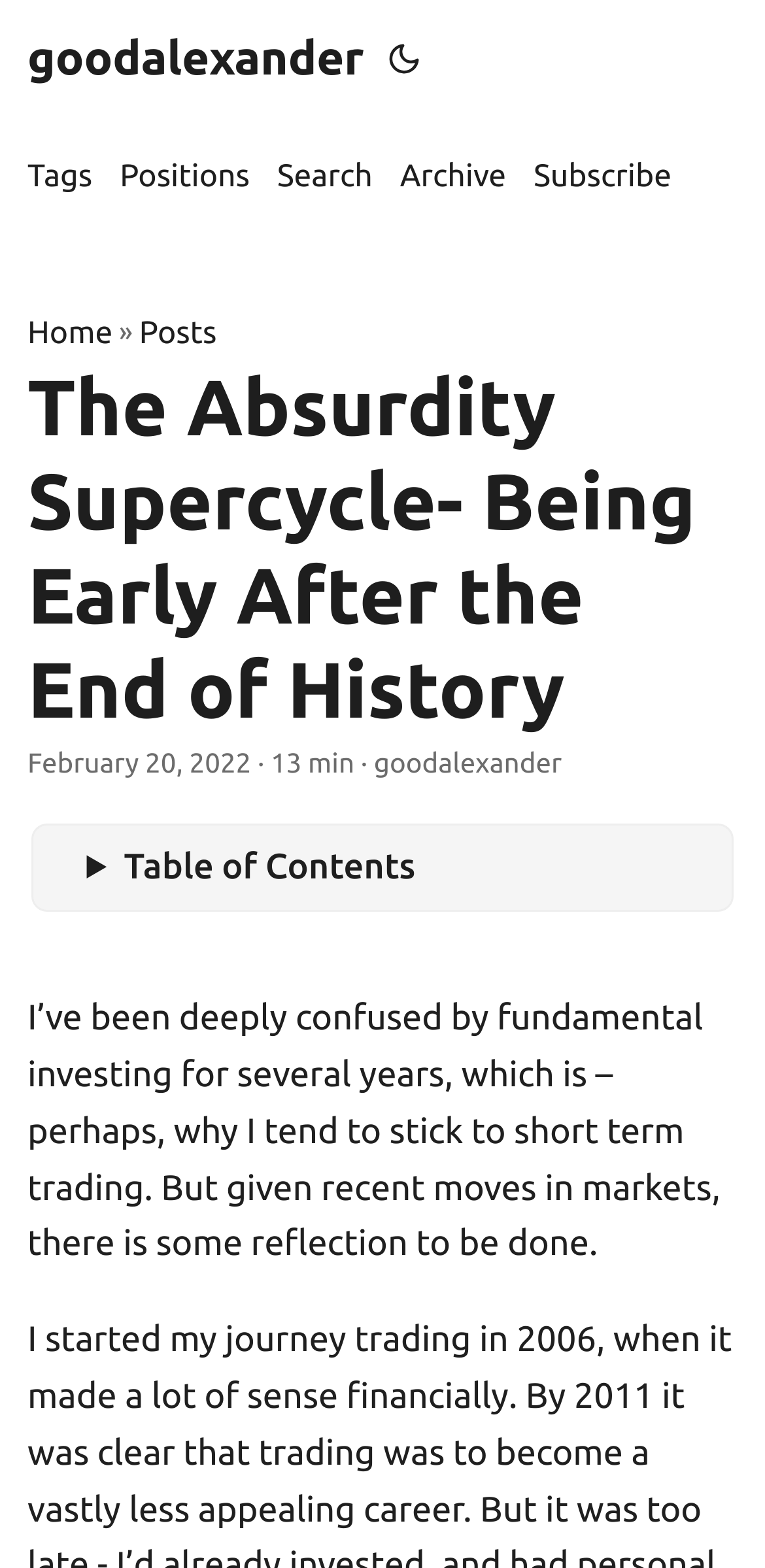Given the element description Archive, predict the bounding box coordinates for the UI element in the webpage screenshot. The format should be (top-left x, top-left y, bottom-right x, bottom-right y), and the values should be between 0 and 1.

[0.523, 0.075, 0.662, 0.15]